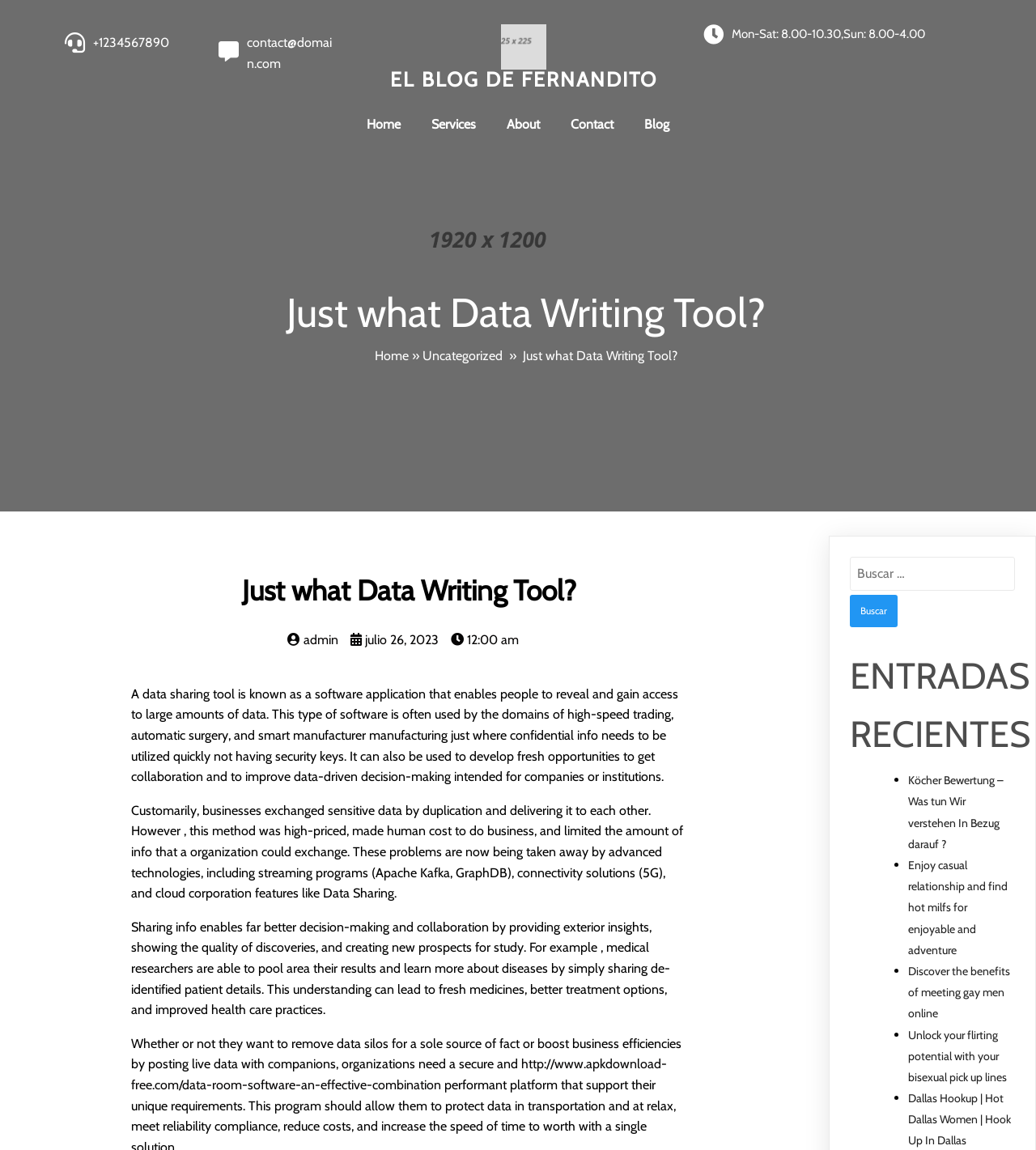Highlight the bounding box coordinates of the element you need to click to perform the following instruction: "Check the 'TV Schedule'."

None